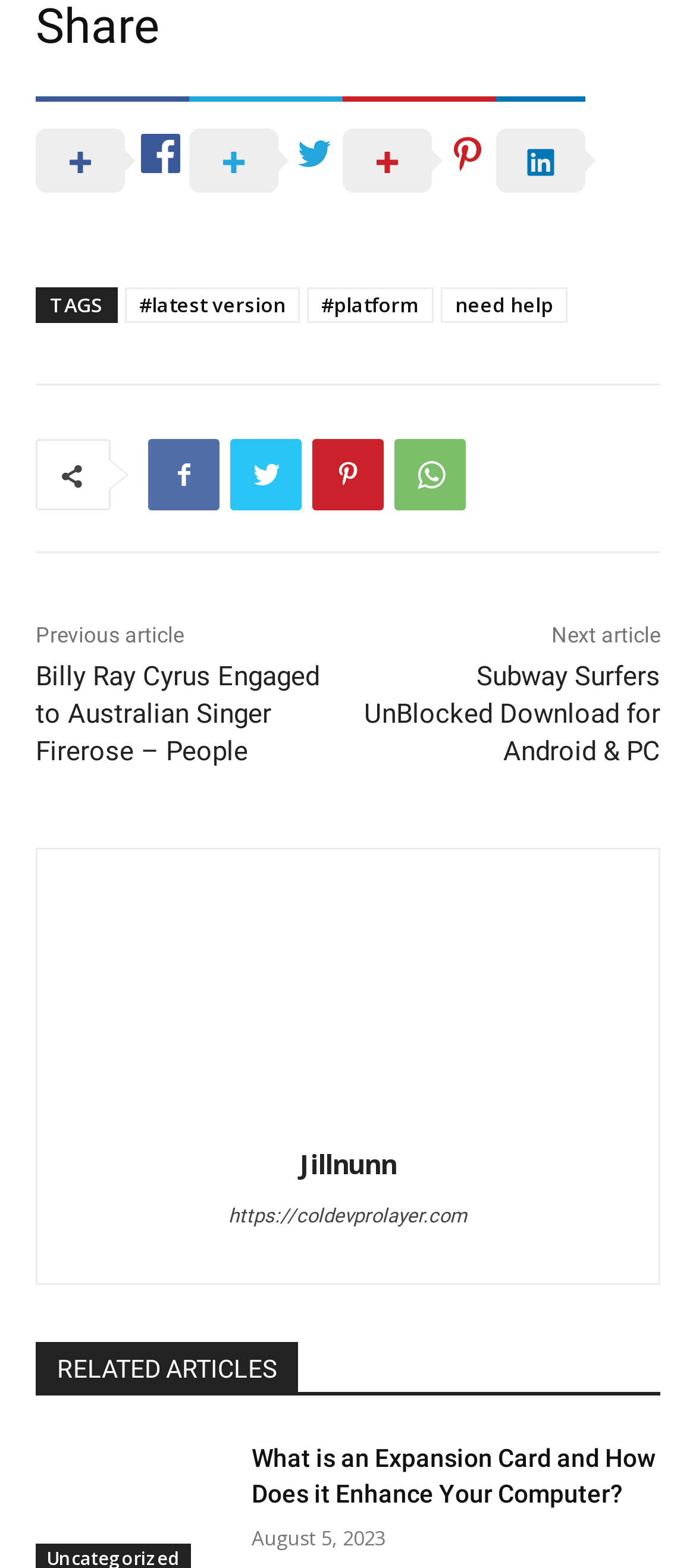Based on what you see in the screenshot, provide a thorough answer to this question: How many related articles are there?

I looked for the section labeled 'RELATED ARTICLES' and found one article titled 'What is an Expansion Card and How Does it Enhance Your Computer?'. There is only 1 related article.